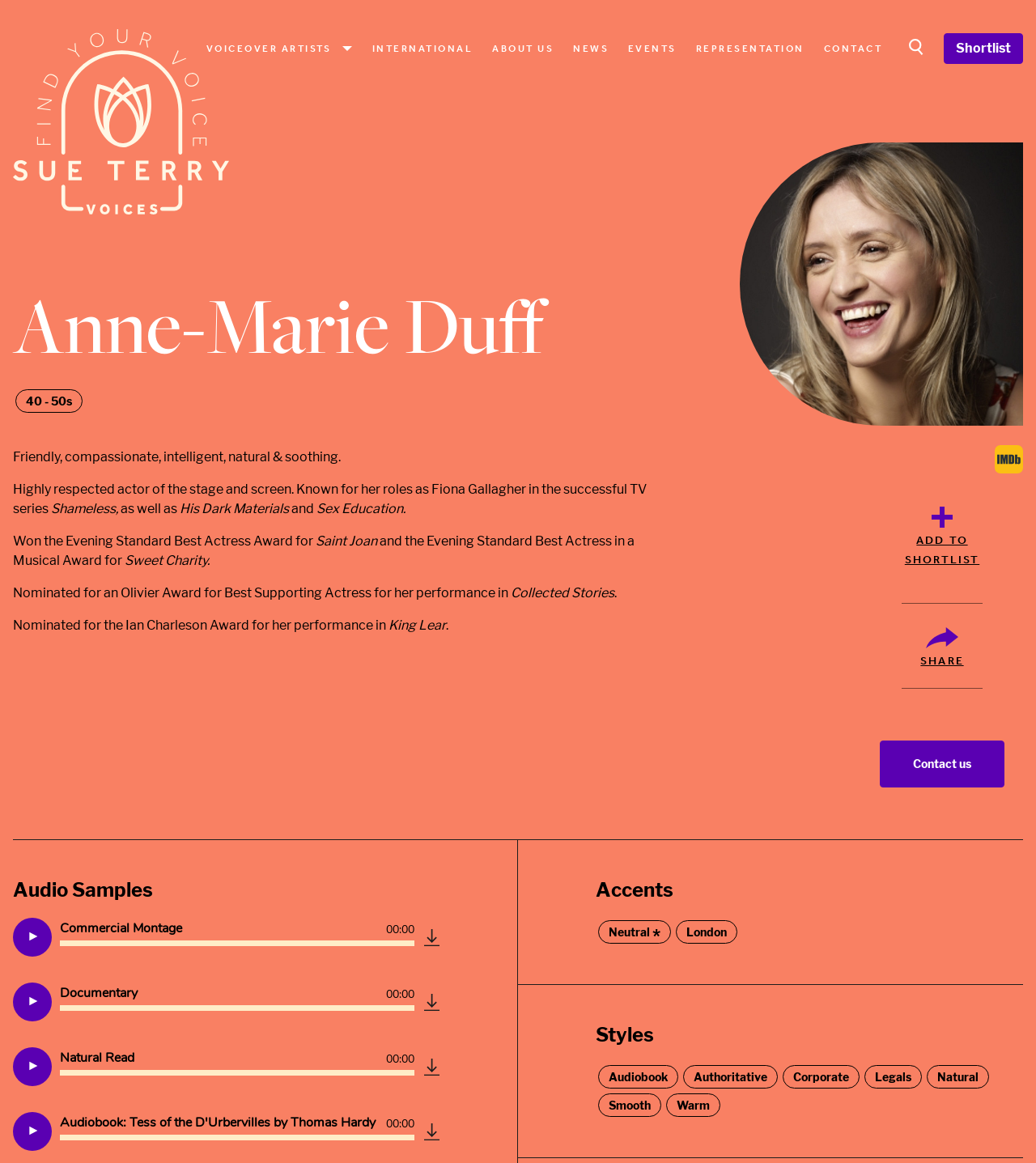Pinpoint the bounding box coordinates for the area that should be clicked to perform the following instruction: "Click the logo".

[0.012, 0.025, 0.204, 0.171]